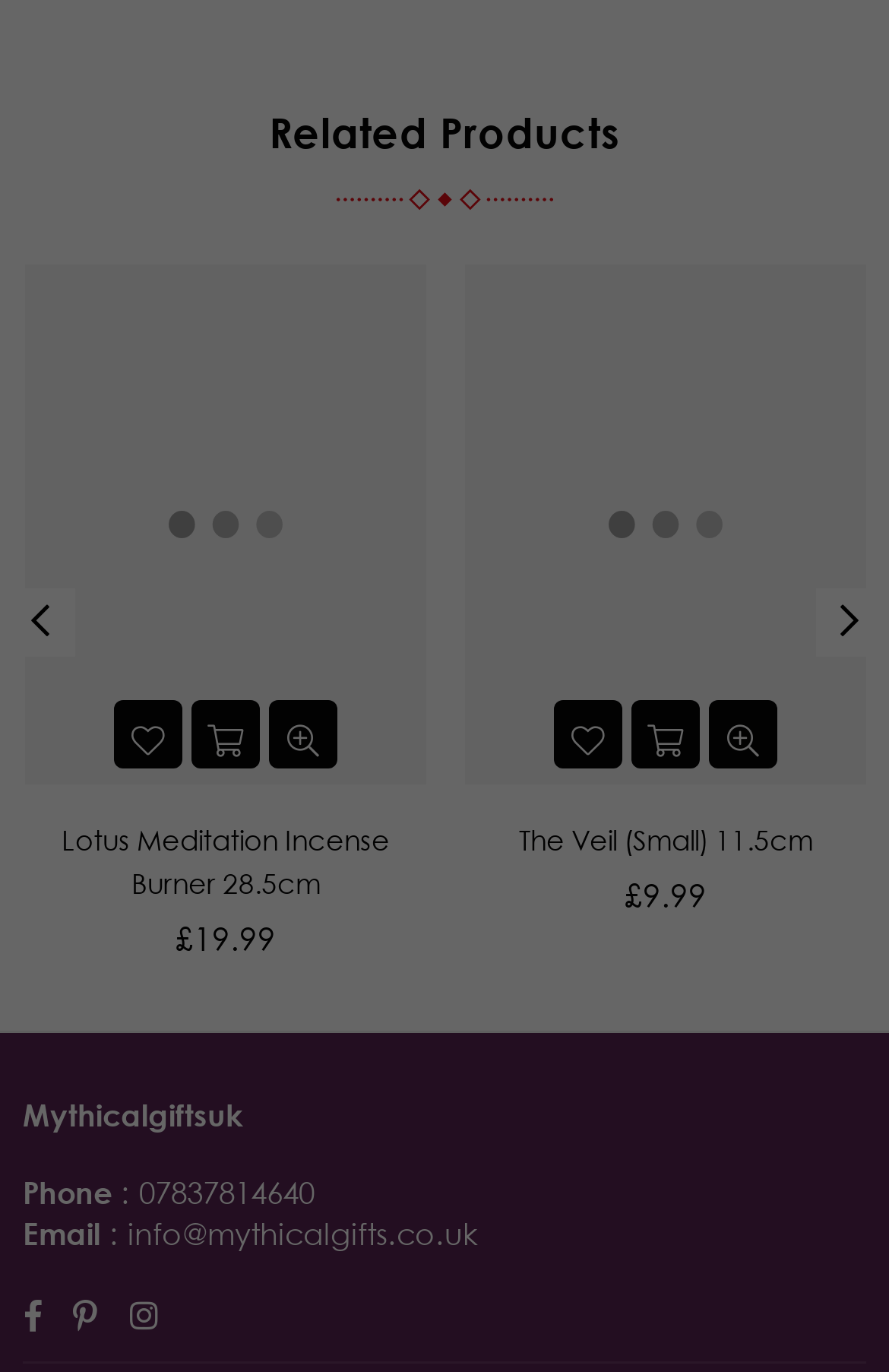How can I contact the company by phone? Please answer the question using a single word or phrase based on the image.

07837814640